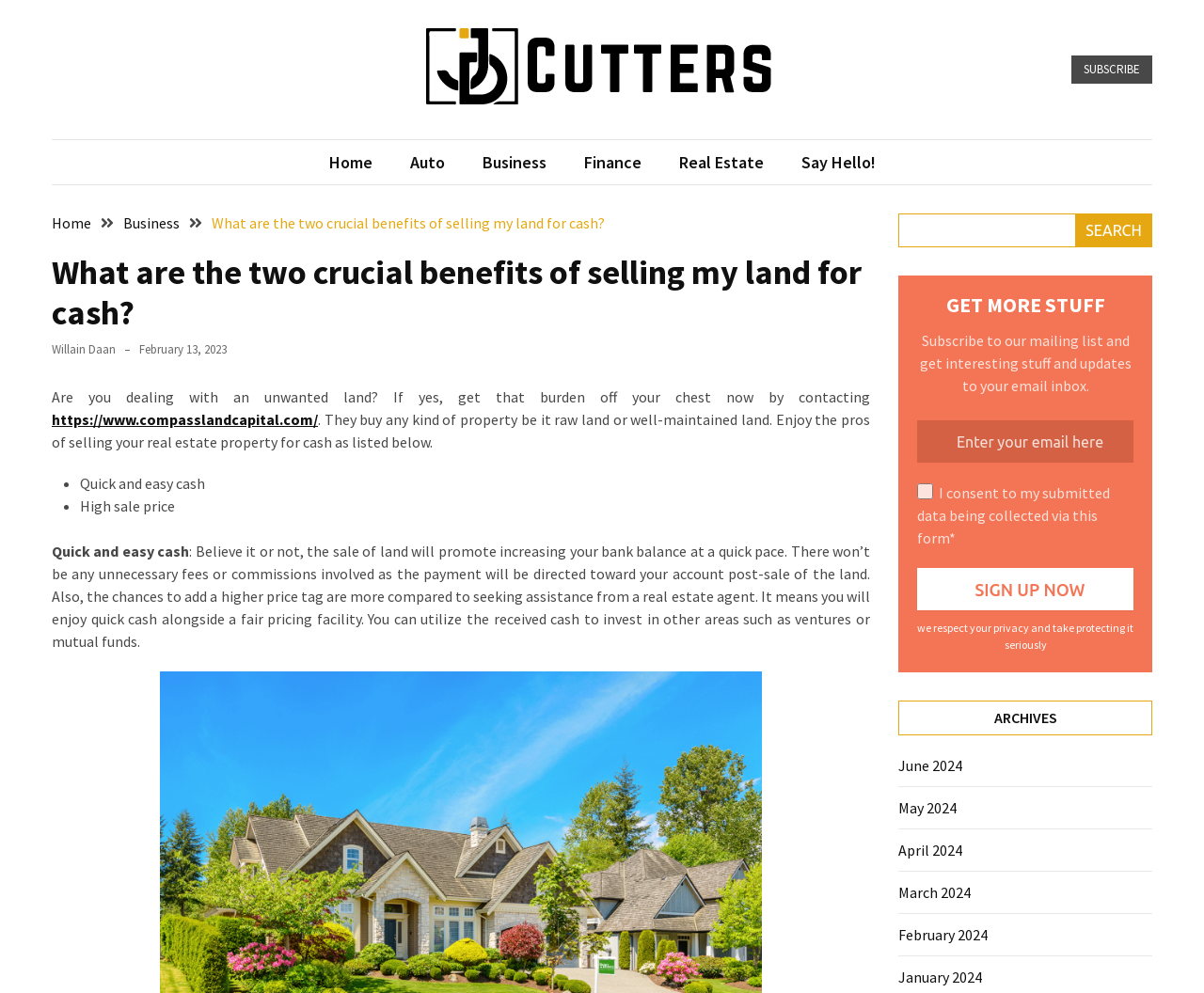Locate the bounding box coordinates of the element that needs to be clicked to carry out the instruction: "Contact https://www.compasslandcapital.com/". The coordinates should be given as four float numbers ranging from 0 to 1, i.e., [left, top, right, bottom].

[0.043, 0.413, 0.264, 0.432]